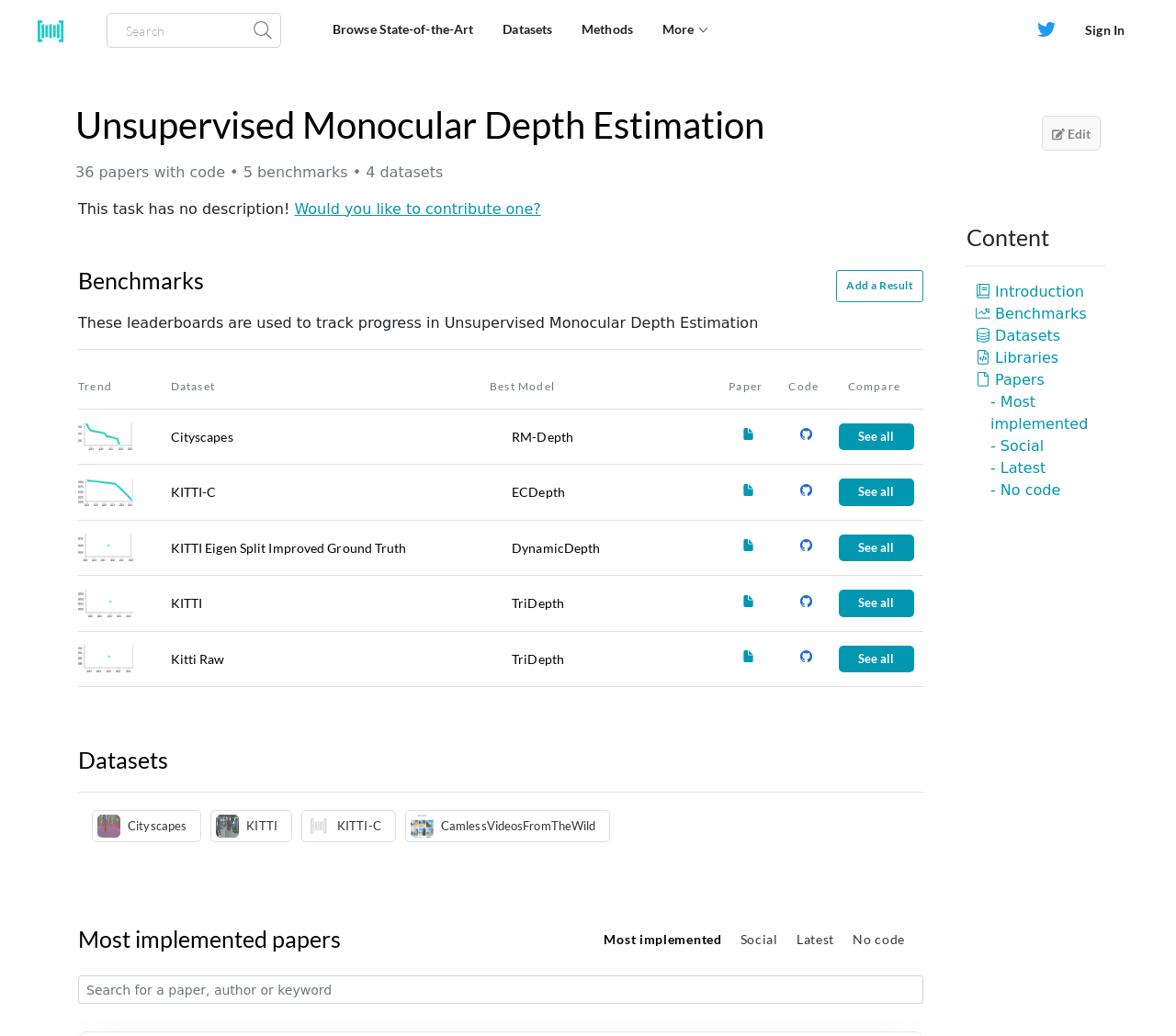How many papers with code are listed on this webpage? From the image, respond with a single word or brief phrase.

36